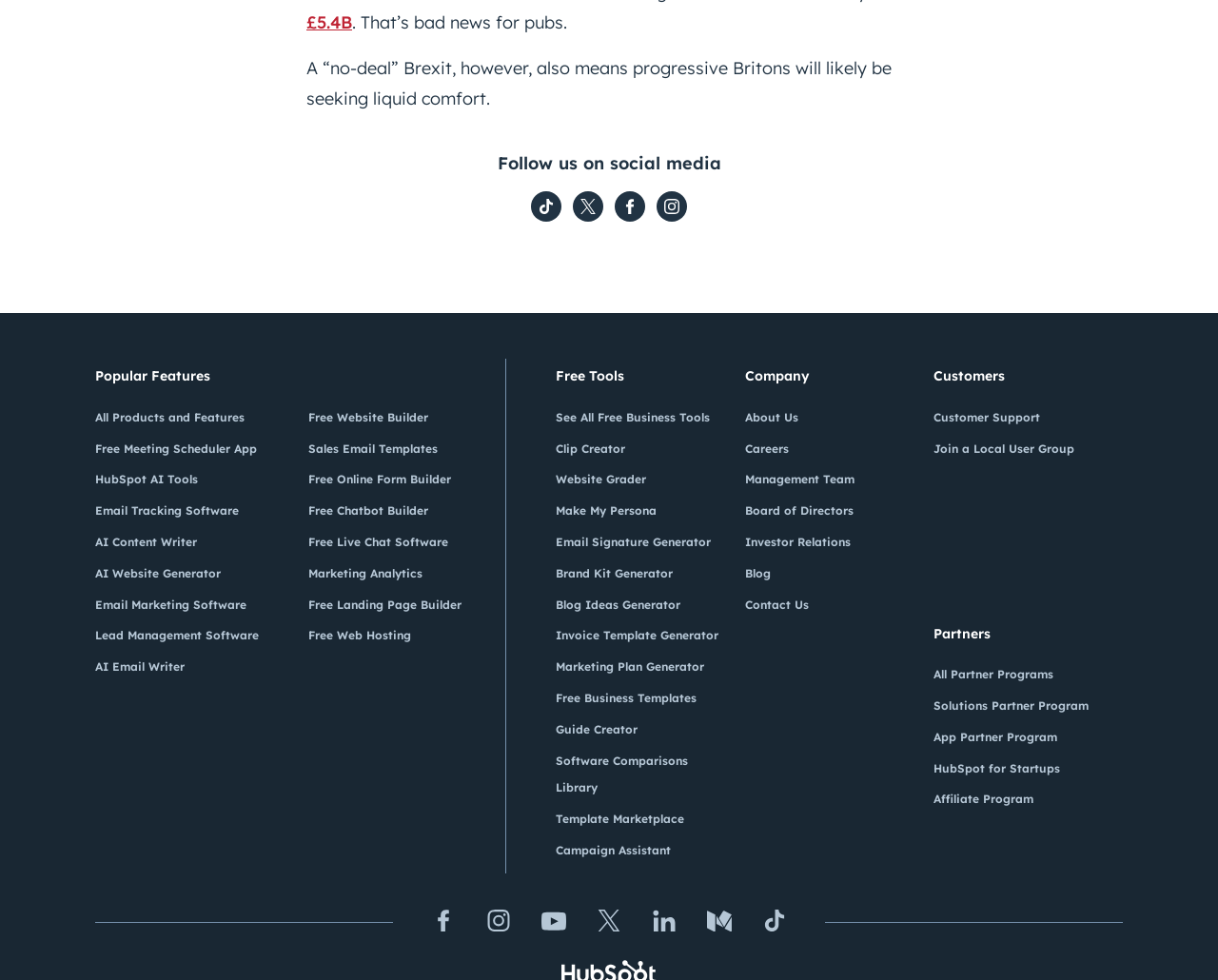Please specify the bounding box coordinates of the clickable region to carry out the following instruction: "Explore Popular Features". The coordinates should be four float numbers between 0 and 1, in the format [left, top, right, bottom].

[0.078, 0.373, 0.415, 0.41]